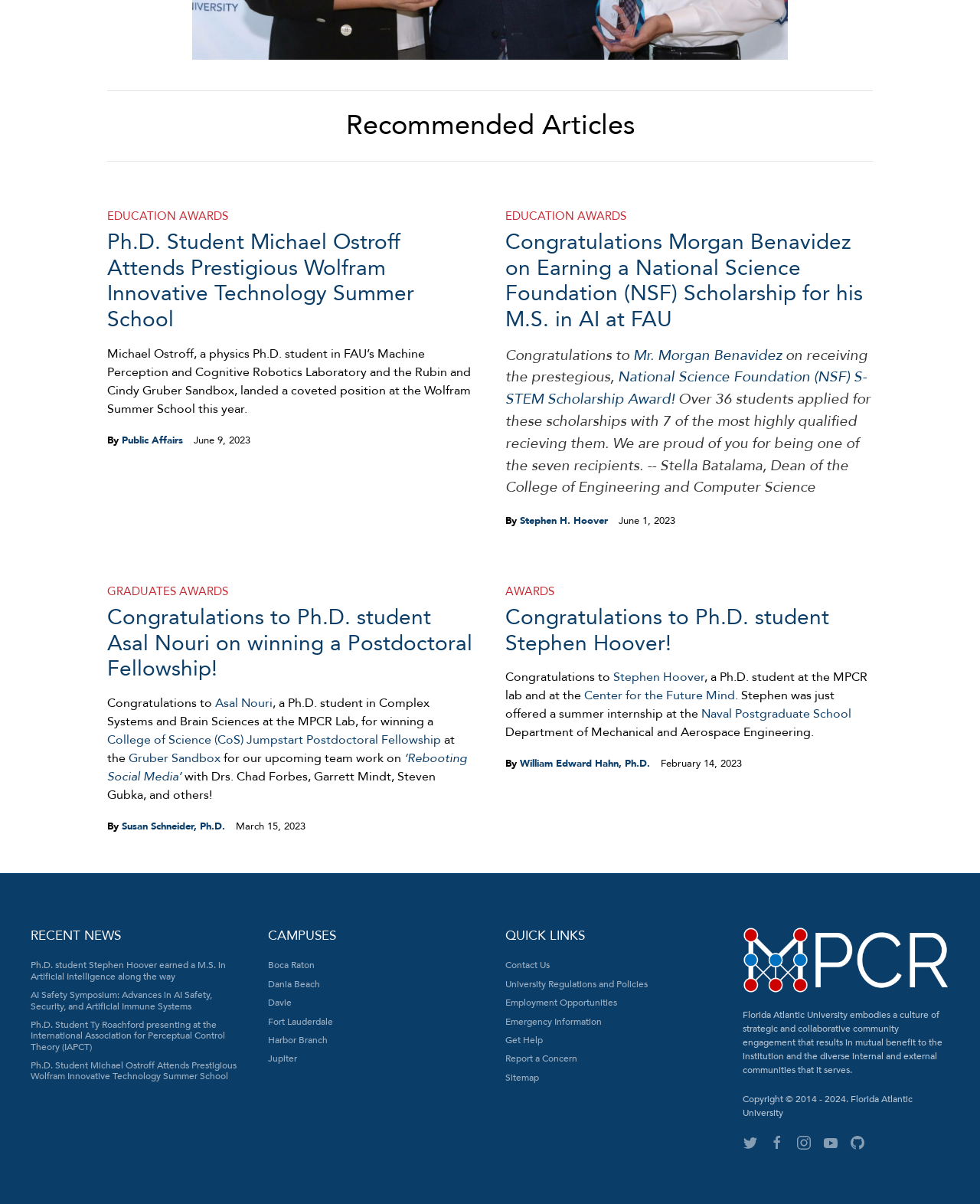What is the date of the news about Ph.D. student Stephen Hoover earning a M.S. in Artificial Intelligence?
Your answer should be a single word or phrase derived from the screenshot.

February 14, 2023